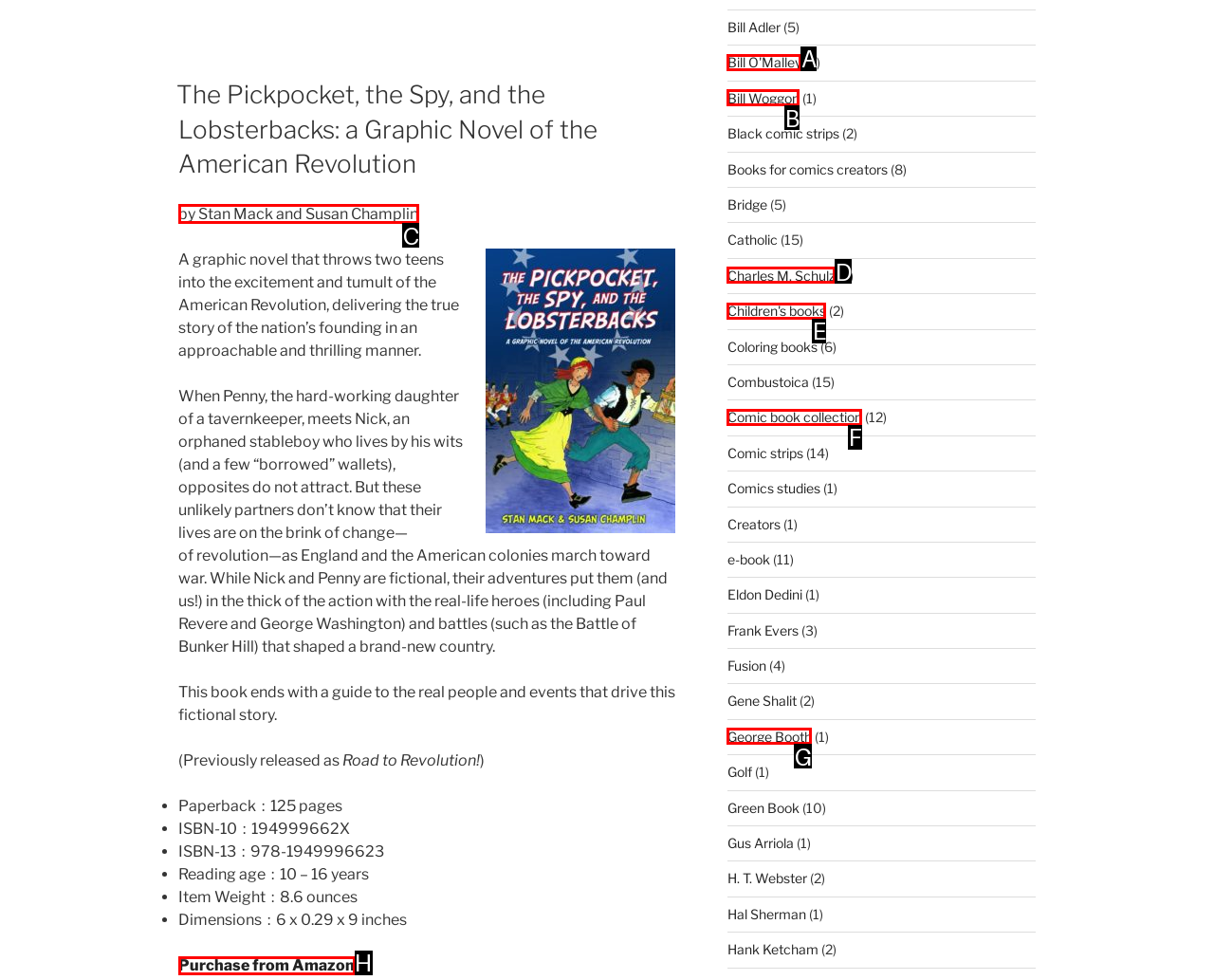What option should you select to complete this task: Learn more about the author Stan Mack? Indicate your answer by providing the letter only.

C